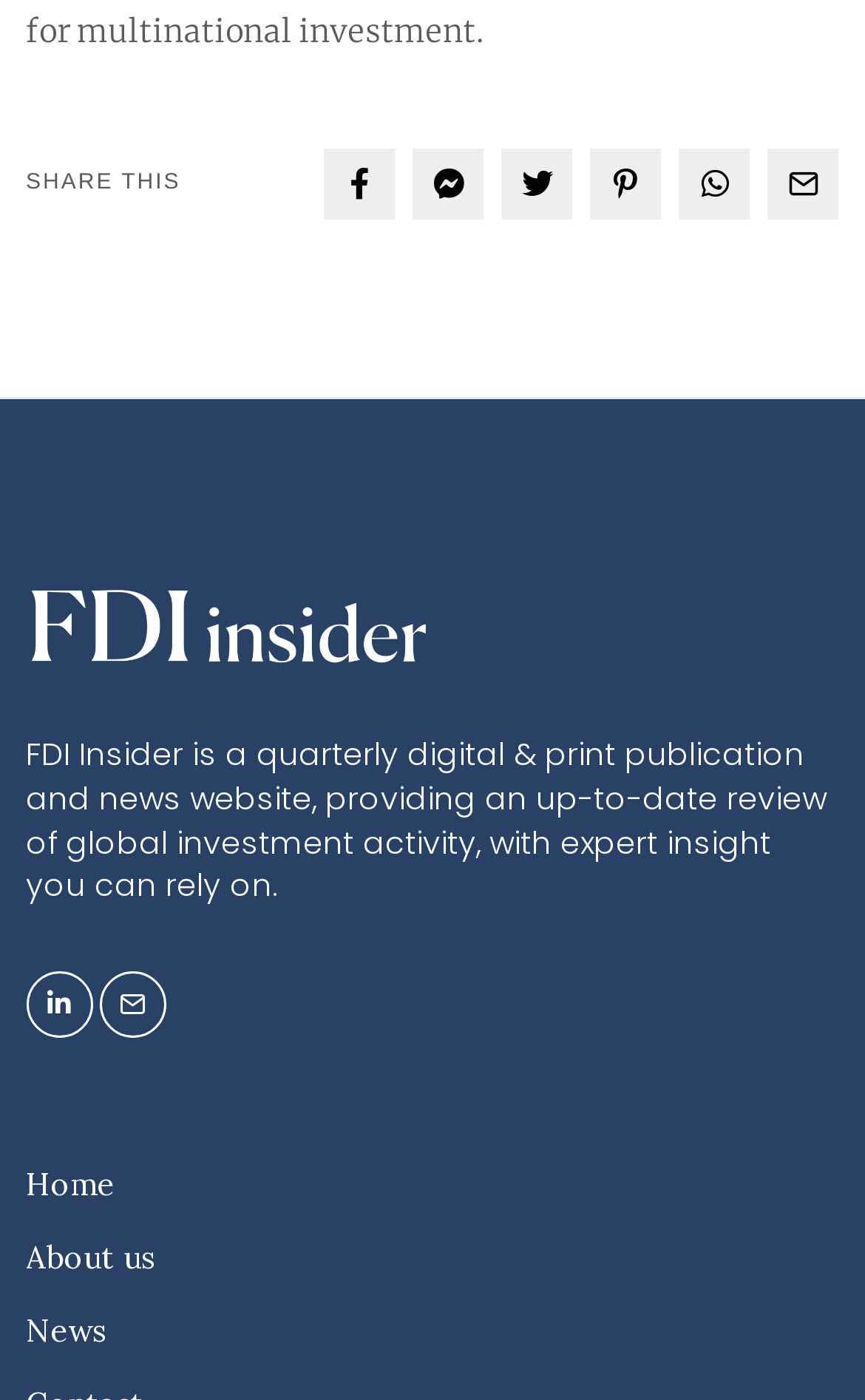Determine the bounding box coordinates of the clickable region to execute the instruction: "Follow on Facebook". The coordinates should be four float numbers between 0 and 1, denoted as [left, top, right, bottom].

[0.375, 0.107, 0.457, 0.157]